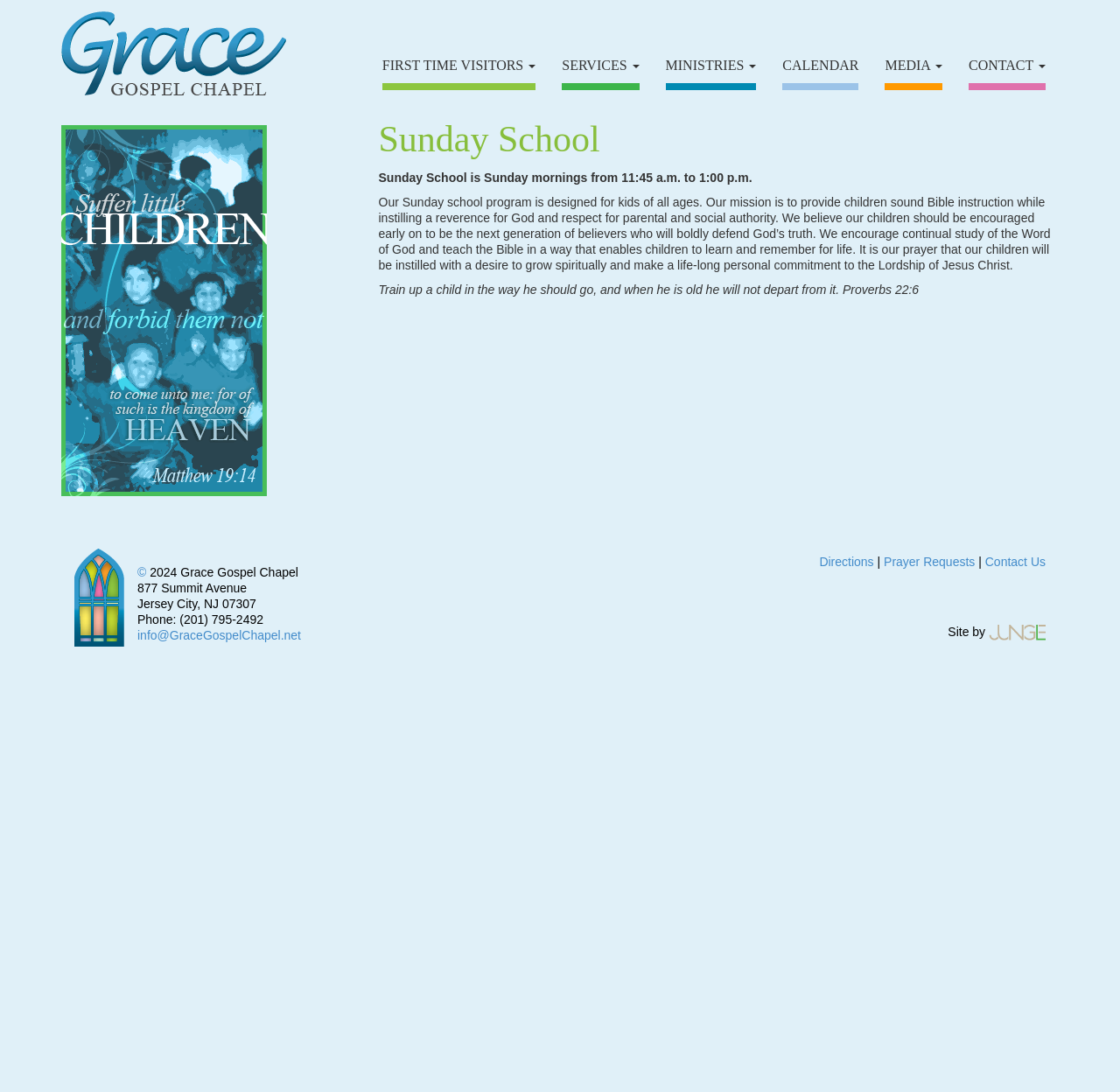Identify the bounding box for the given UI element using the description provided. Coordinates should be in the format (top-left x, top-left y, bottom-right x, bottom-right y) and must be between 0 and 1. Here is the description: alt="Grace Gospel Chapel"

[0.043, 0.006, 0.267, 0.046]